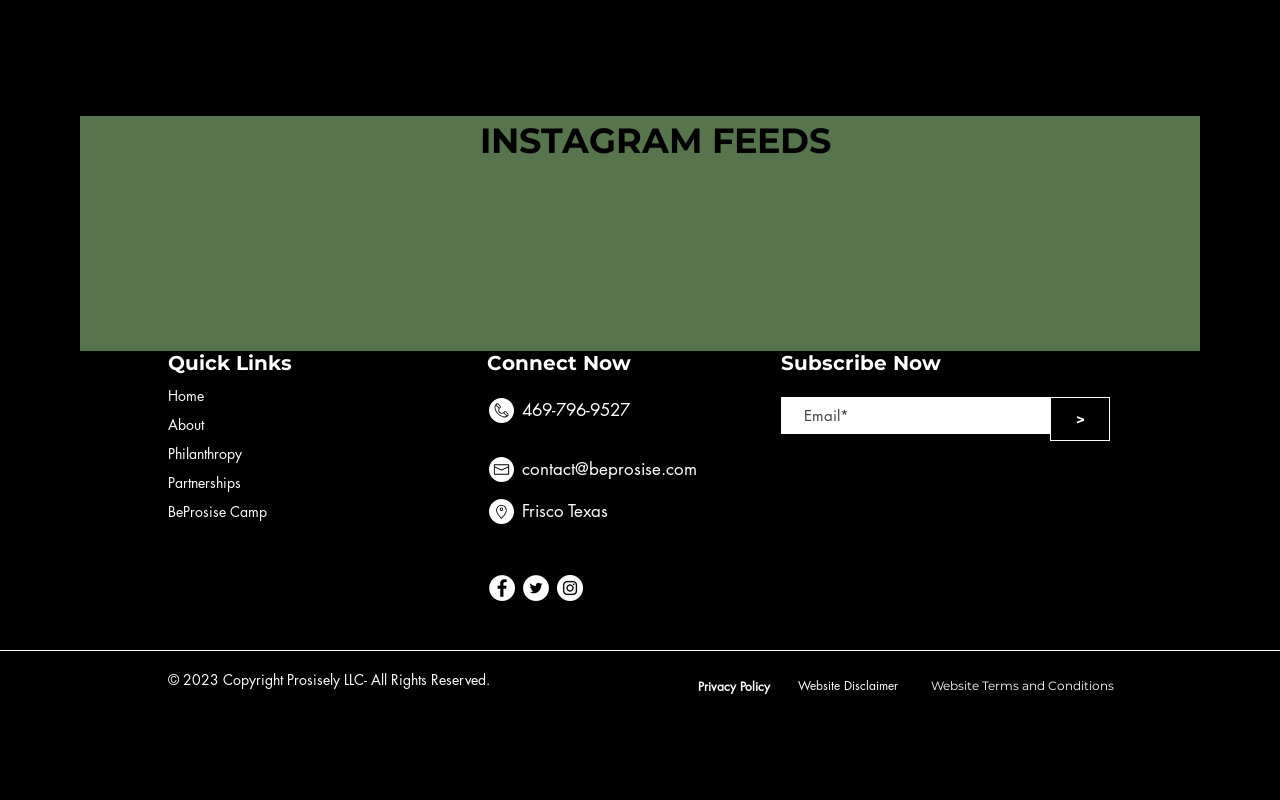Identify the bounding box coordinates of the area you need to click to perform the following instruction: "Visit Facebook".

[0.382, 0.719, 0.402, 0.751]